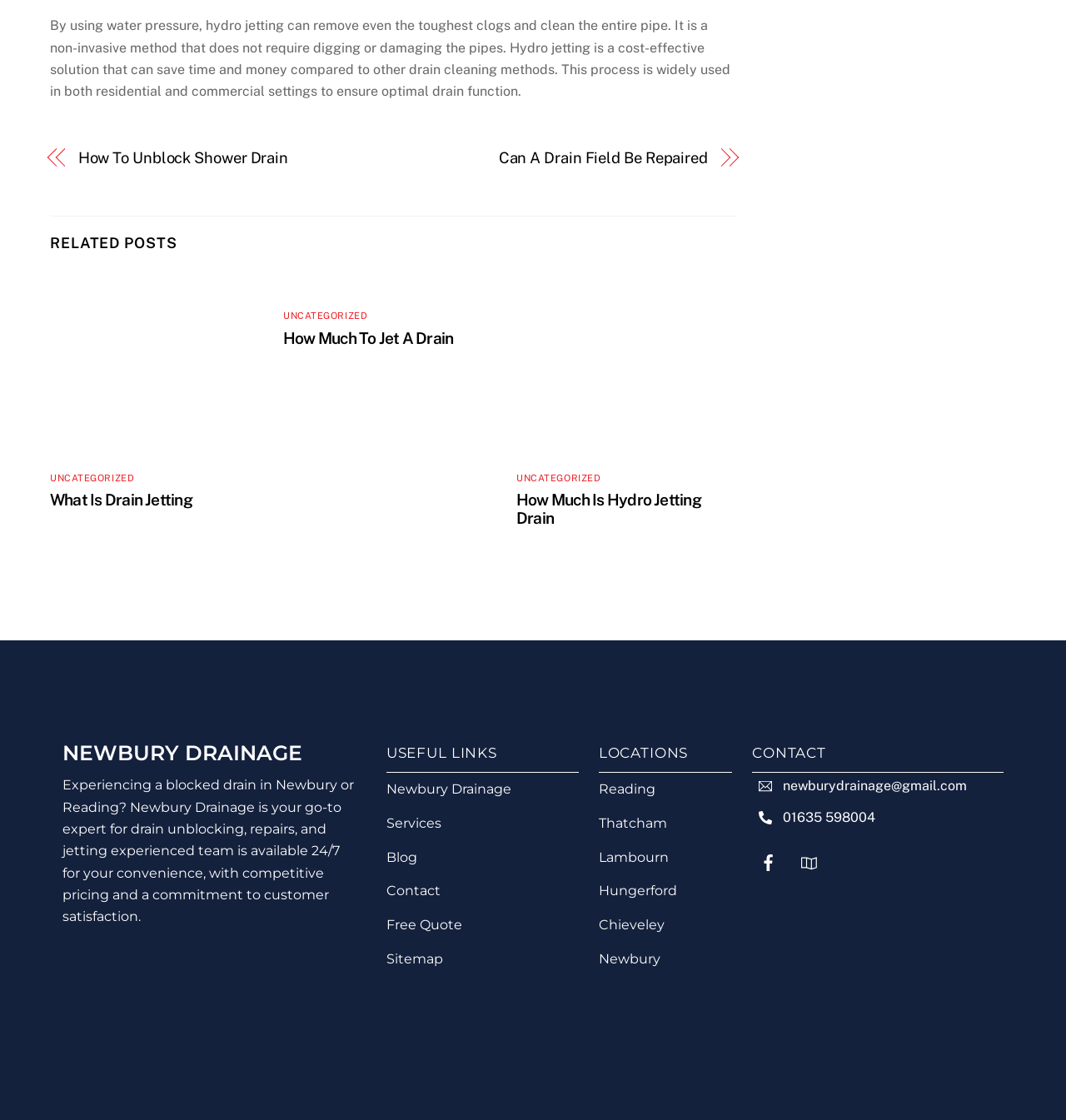Find and specify the bounding box coordinates that correspond to the clickable region for the instruction: "Read about how to unblock a shower drain".

[0.073, 0.131, 0.349, 0.151]